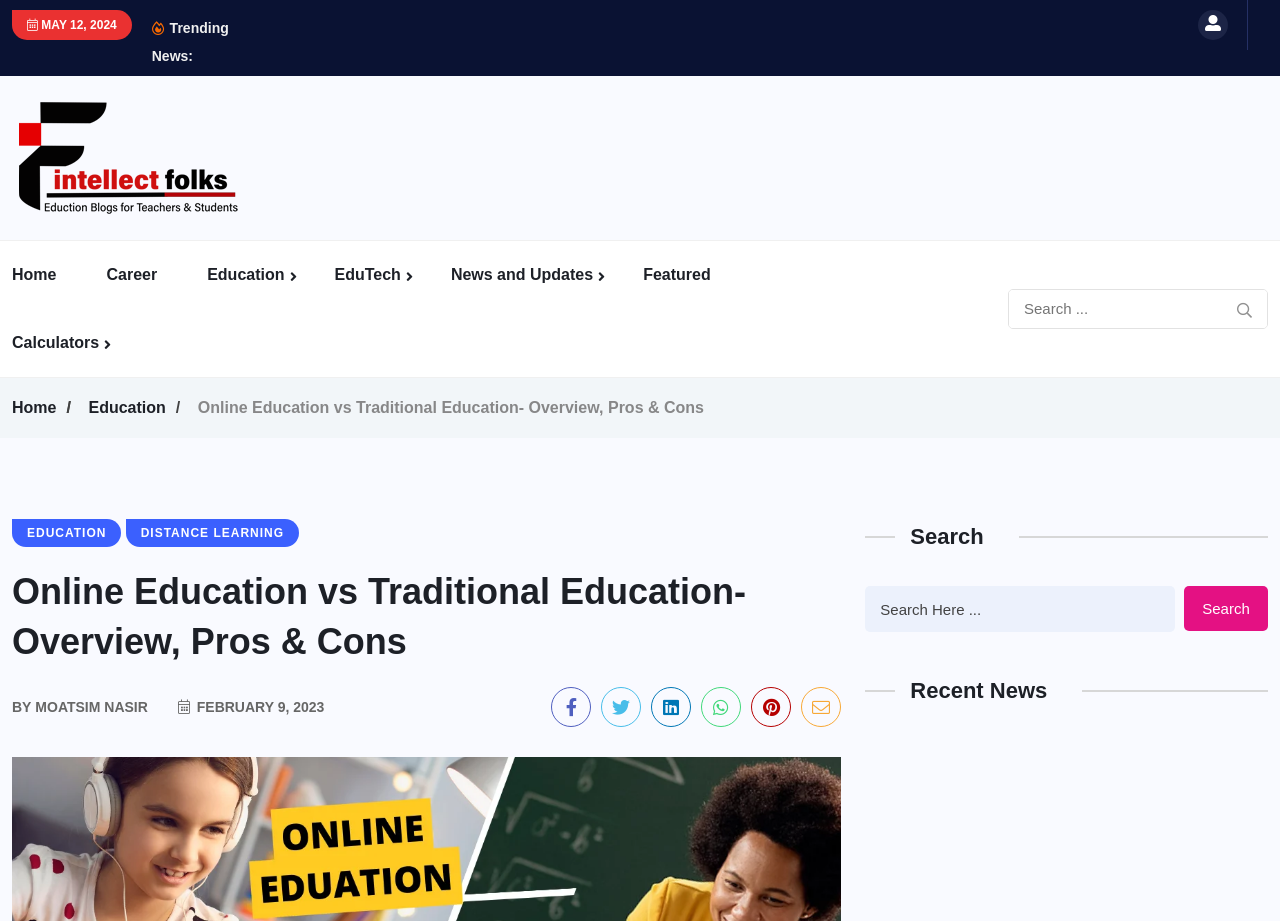Identify the bounding box coordinates for the region of the element that should be clicked to carry out the instruction: "Search for online education". The bounding box coordinates should be four float numbers between 0 and 1, i.e., [left, top, right, bottom].

[0.788, 0.315, 0.99, 0.356]